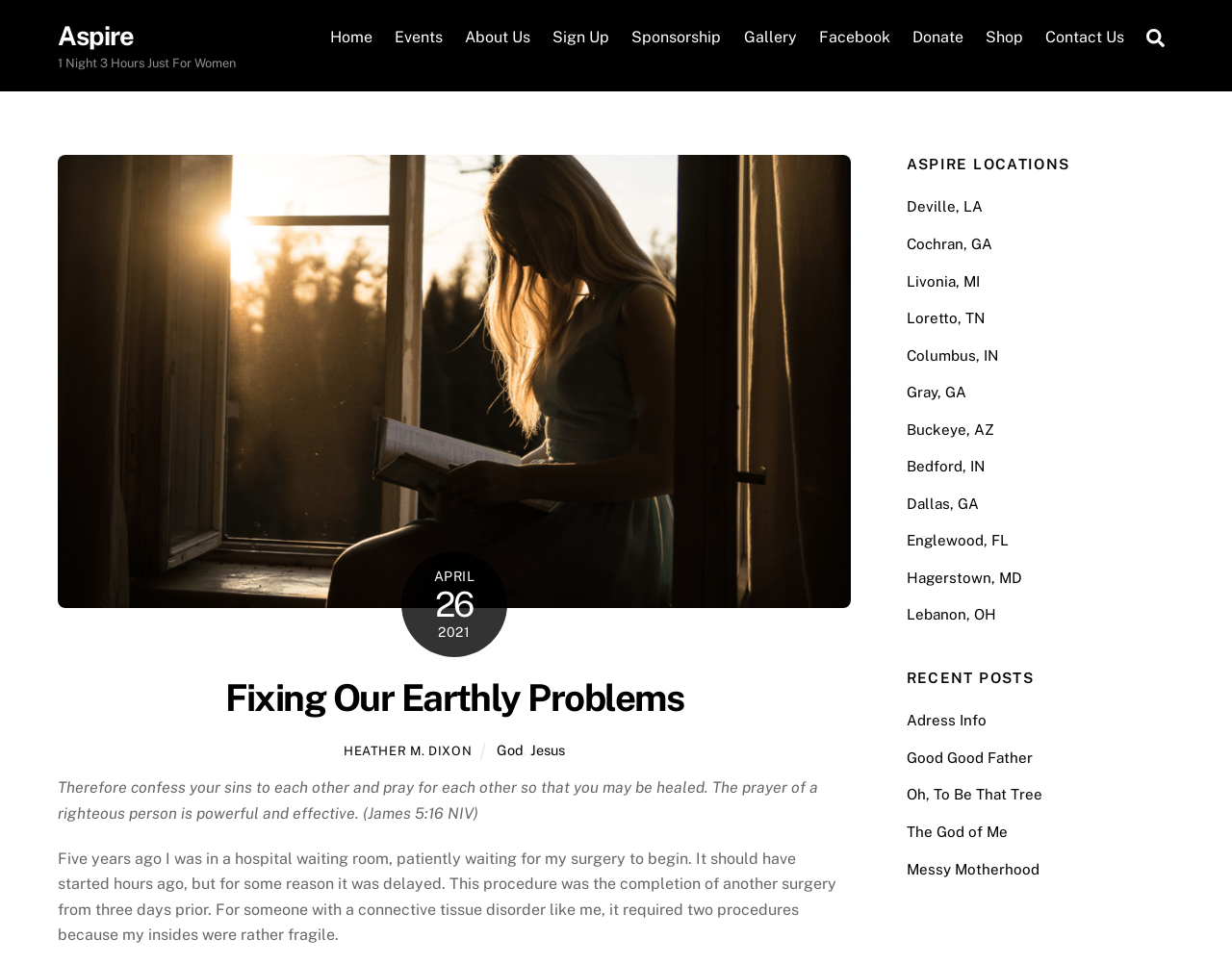Please determine the bounding box coordinates of the element's region to click in order to carry out the following instruction: "Read the blog post 'Good Good Father'". The coordinates should be four float numbers between 0 and 1, i.e., [left, top, right, bottom].

[0.736, 0.777, 0.838, 0.794]